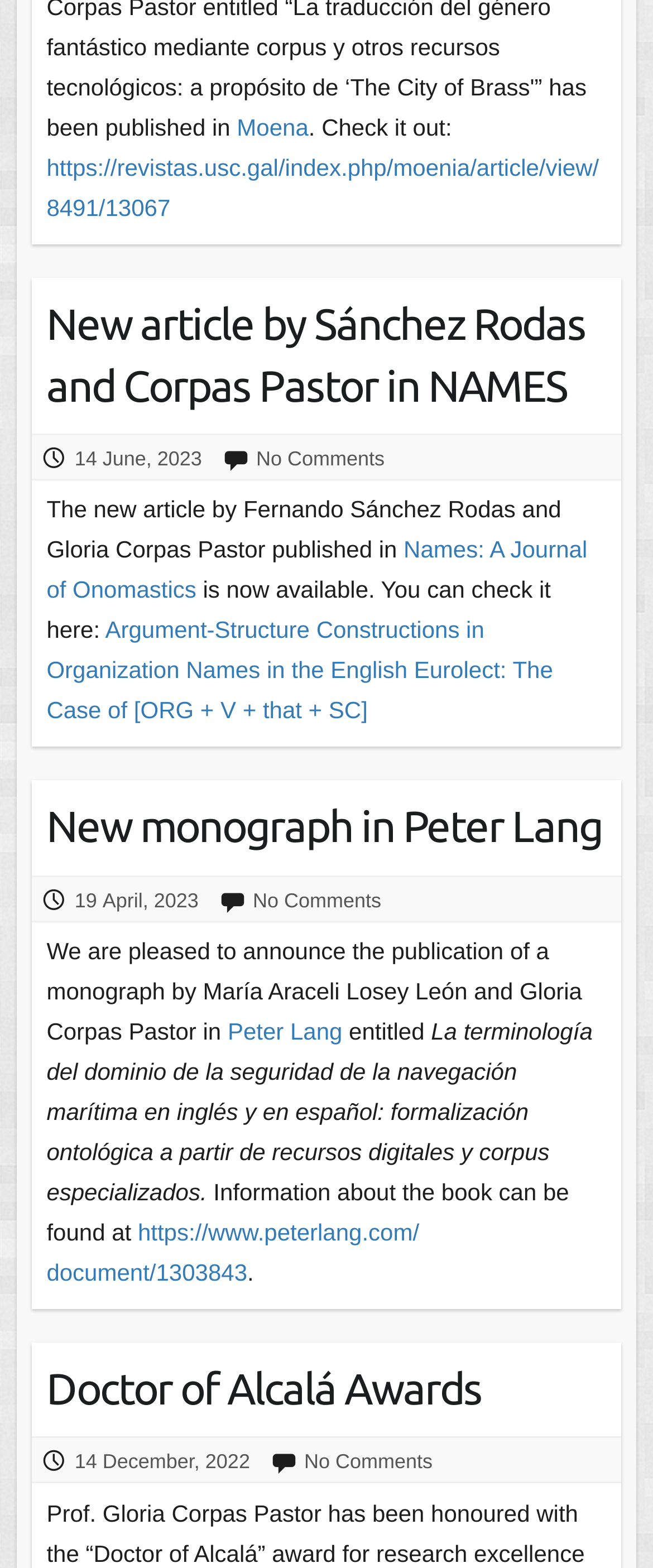Pinpoint the bounding box coordinates of the element you need to click to execute the following instruction: "Read the article by Sánchez Rodas and Corpas Pastor in NAMES". The bounding box should be represented by four float numbers between 0 and 1, in the format [left, top, right, bottom].

[0.071, 0.342, 0.899, 0.385]